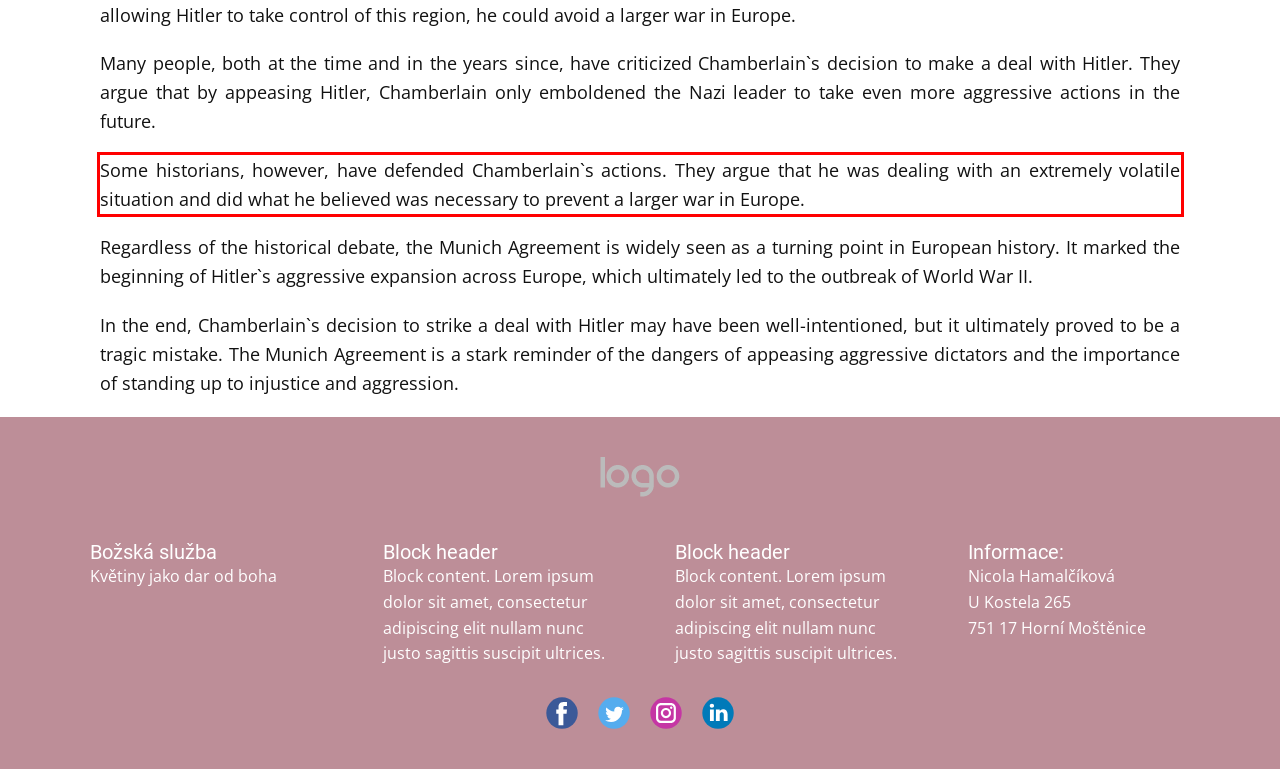Examine the screenshot of the webpage, locate the red bounding box, and generate the text contained within it.

Some historians, however, have defended Chamberlain`s actions. They argue that he was dealing with an extremely volatile situation and did what he believed was necessary to prevent a larger war in Europe.